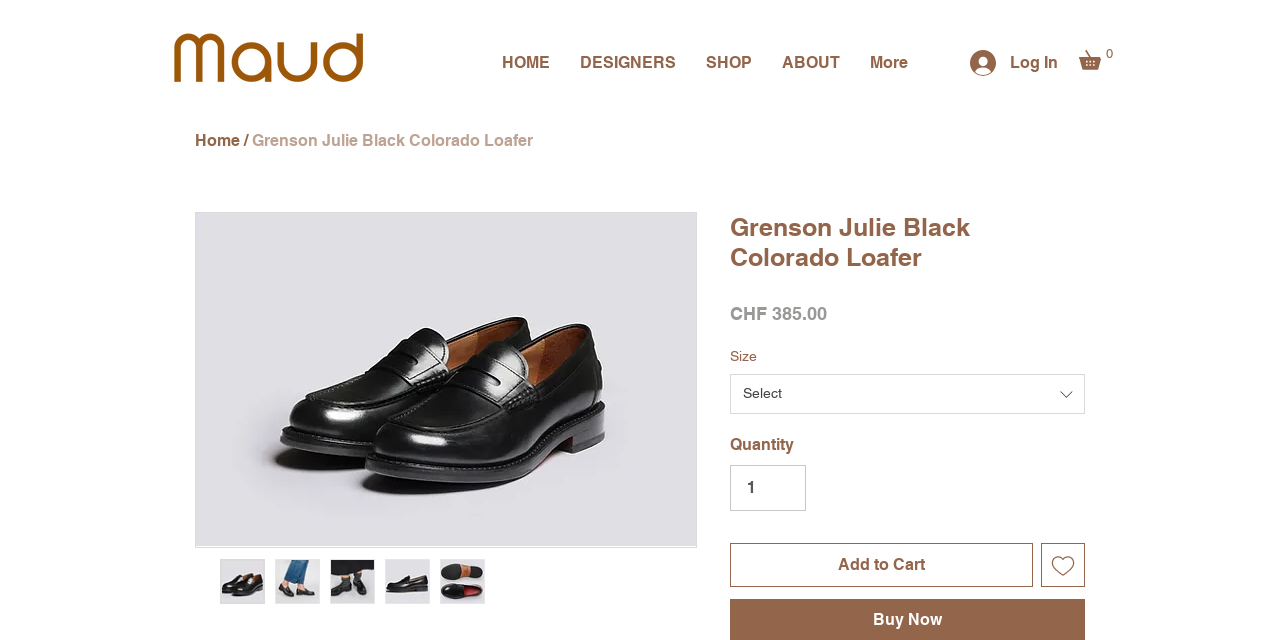Given the element description, predict the bounding box coordinates in the format (top-left x, top-left y, bottom-right x, bottom-right y). Make sure all values are between 0 and 1. Here is the element description: Log In

[0.747, 0.069, 0.819, 0.128]